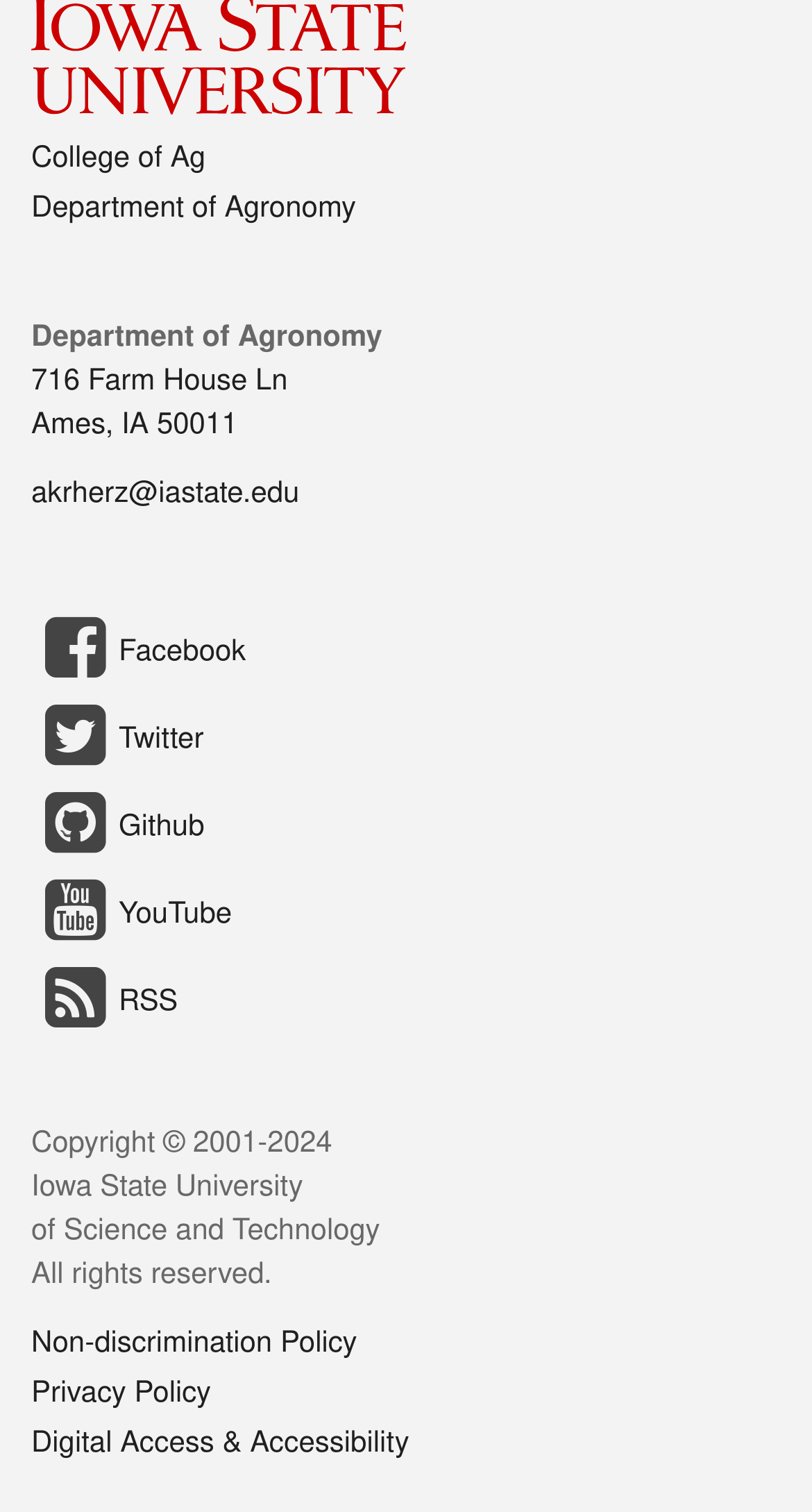Find the bounding box of the UI element described as: "College of Ag". The bounding box coordinates should be given as four float values between 0 and 1, i.e., [left, top, right, bottom].

[0.038, 0.097, 0.253, 0.116]